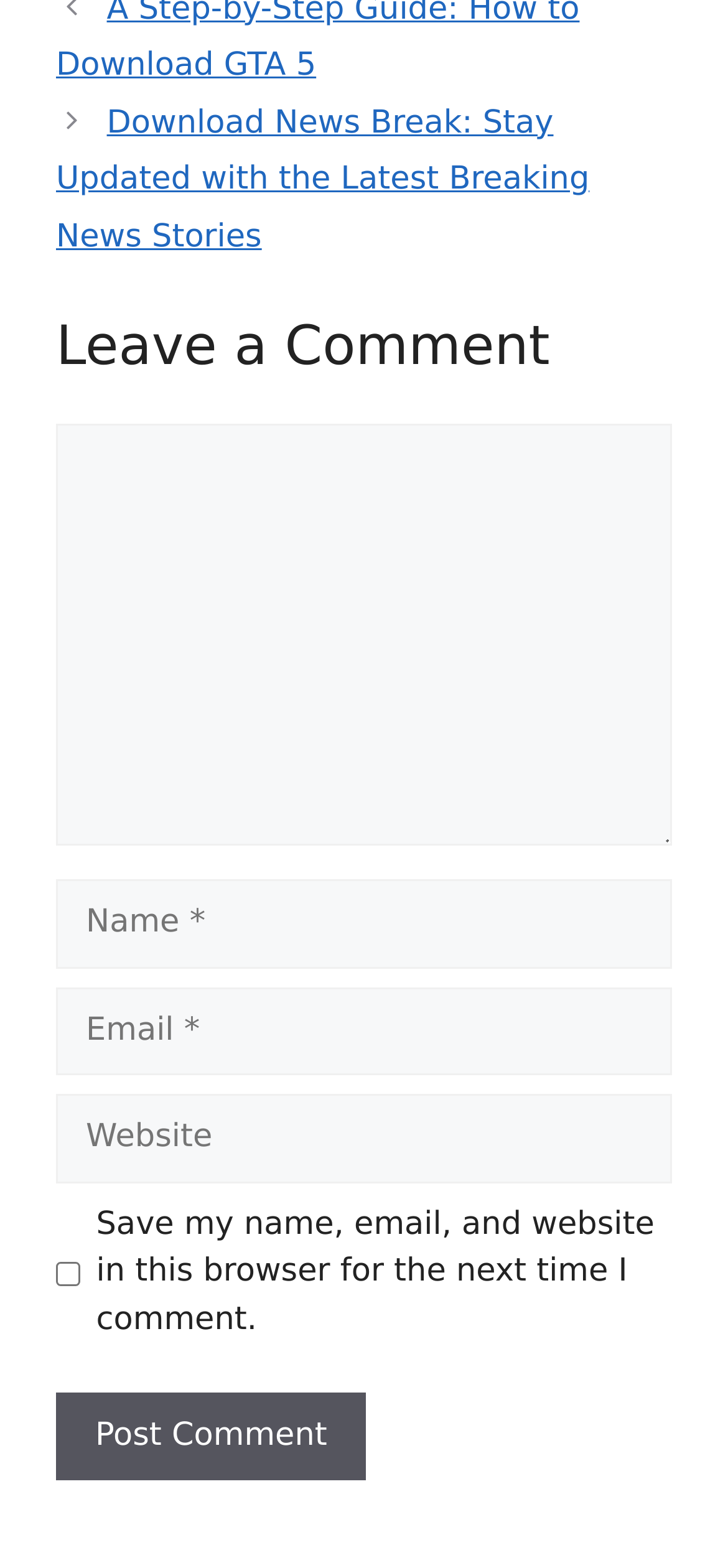What is the purpose of the 'Download News Break' link? Examine the screenshot and reply using just one word or a brief phrase.

Download News Break app